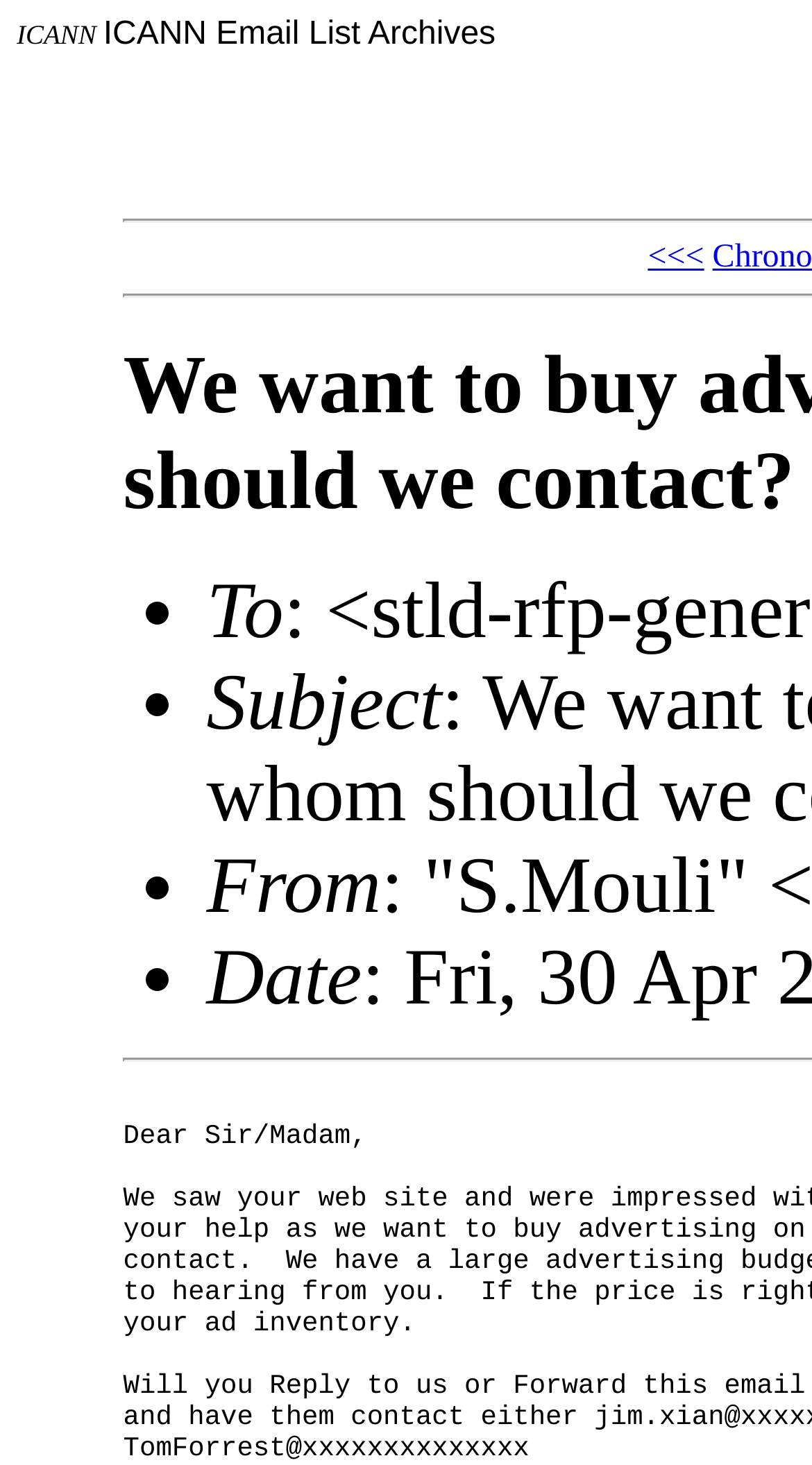Identify the bounding box coordinates for the UI element described as: "<<<".

[0.798, 0.163, 0.867, 0.187]